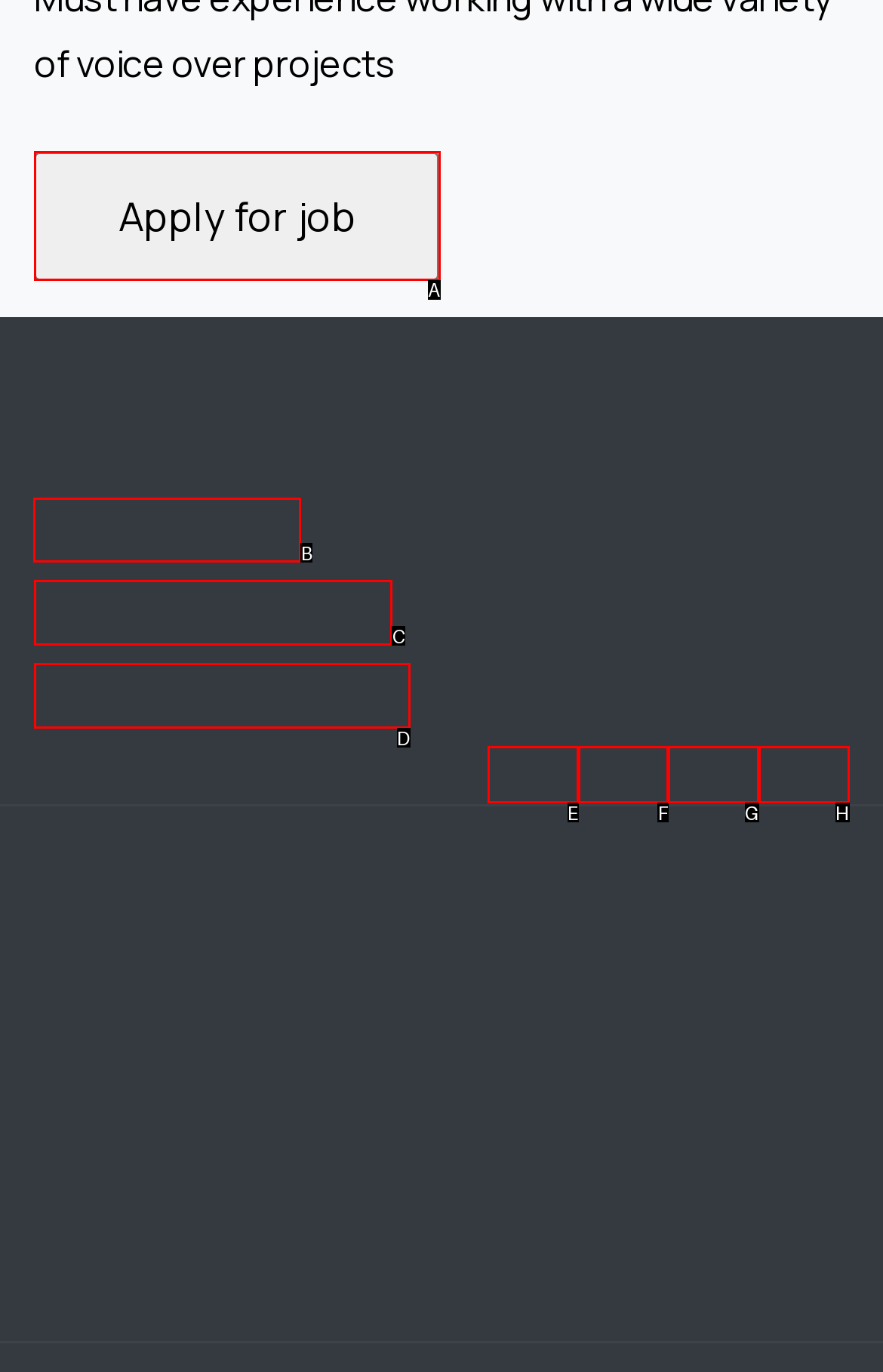Select the letter of the element you need to click to complete this task: Contact us
Answer using the letter from the specified choices.

B